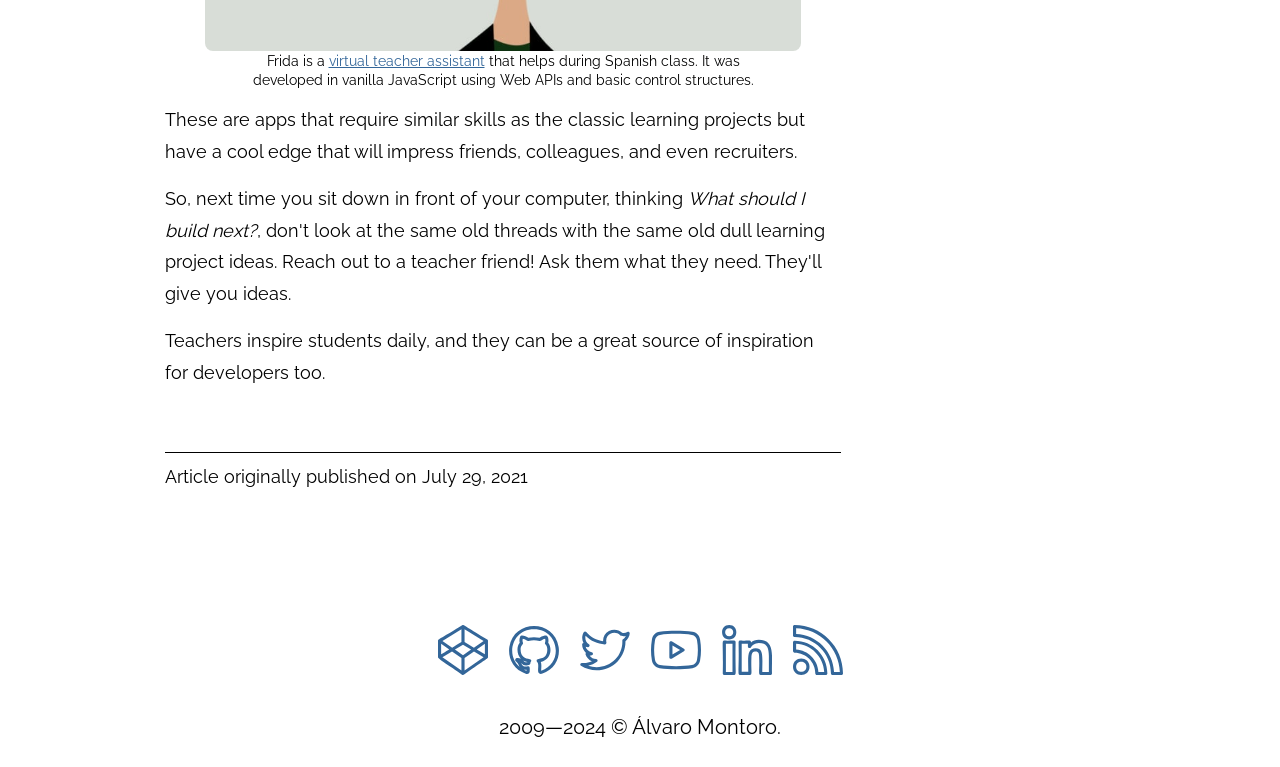What is the purpose of Frida?
Refer to the screenshot and answer in one word or phrase.

Help during Spanish class